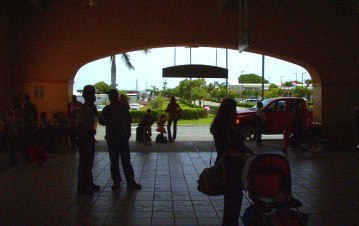Answer succinctly with a single word or phrase:
What type of trees are swaying gently in the background?

Palm trees